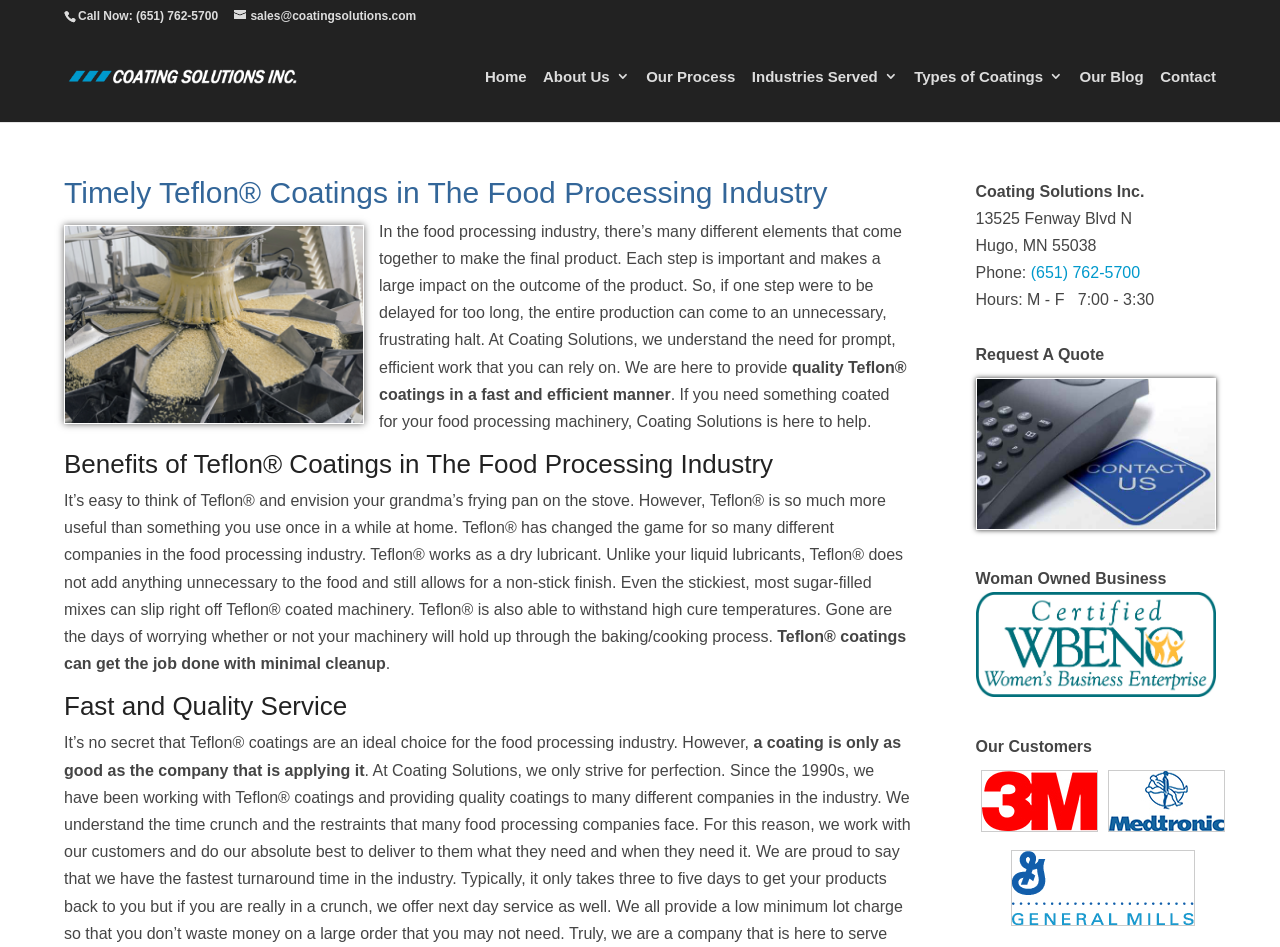Construct a comprehensive description capturing every detail on the webpage.

This webpage is about Industrial Coating Solutions, Inc. and its services in the food processing industry. At the top, there is a navigation menu with links to different sections of the website, including "Home", "About Us", "Our Process", "Industries Served", "Types of Coatings", "Our Blog", and "Contact". Below the navigation menu, there is a heading that reads "Timely Teflon Coatings in The Food Processing Industry". 

To the left of the heading, there is an image related to the topic. Below the heading, there is a paragraph of text that explains the importance of each step in the food processing industry and how Coating Solutions can provide quality Teflon coatings in a fast and efficient manner. 

Further down the page, there are three sections with headings: "Benefits of Teflon Coatings in The Food Processing Industry", "Fast and Quality Service", and "Our Customers". The first section explains the benefits of using Teflon coatings in the food processing industry, including its ability to work as a dry lubricant and withstand high cure temperatures. The second section emphasizes the importance of fast and quality service in the industry. The third section appears to showcase the company's customers, with a table containing images.

On the right side of the page, there is a section with the company's contact information, including its address, phone number, and hours of operation. There is also a "Request A Quote" button and a link to the company's social media profiles. Additionally, there are images and text indicating that the company is woman-owned and has a certain certification.